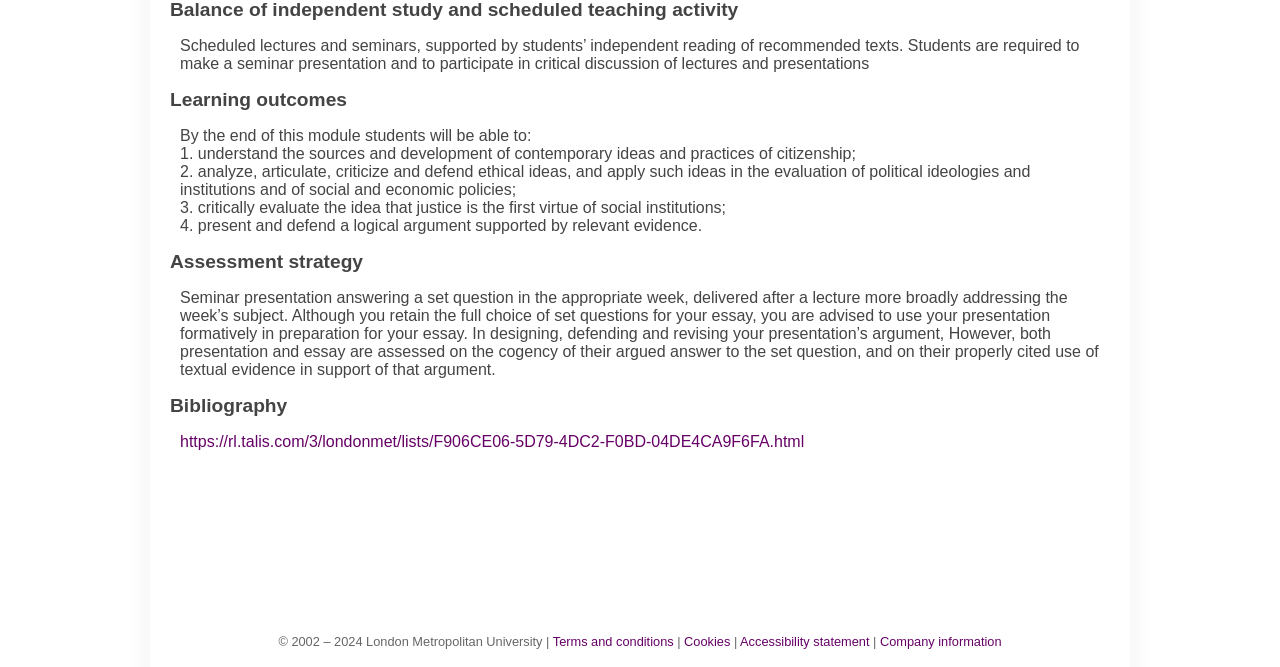What is the main topic of this module?
Can you give a detailed and elaborate answer to the question?

Based on the learning outcomes and assessment strategy, it appears that the main topic of this module is citizenship, as students are expected to understand the sources and development of contemporary ideas and practices of citizenship.